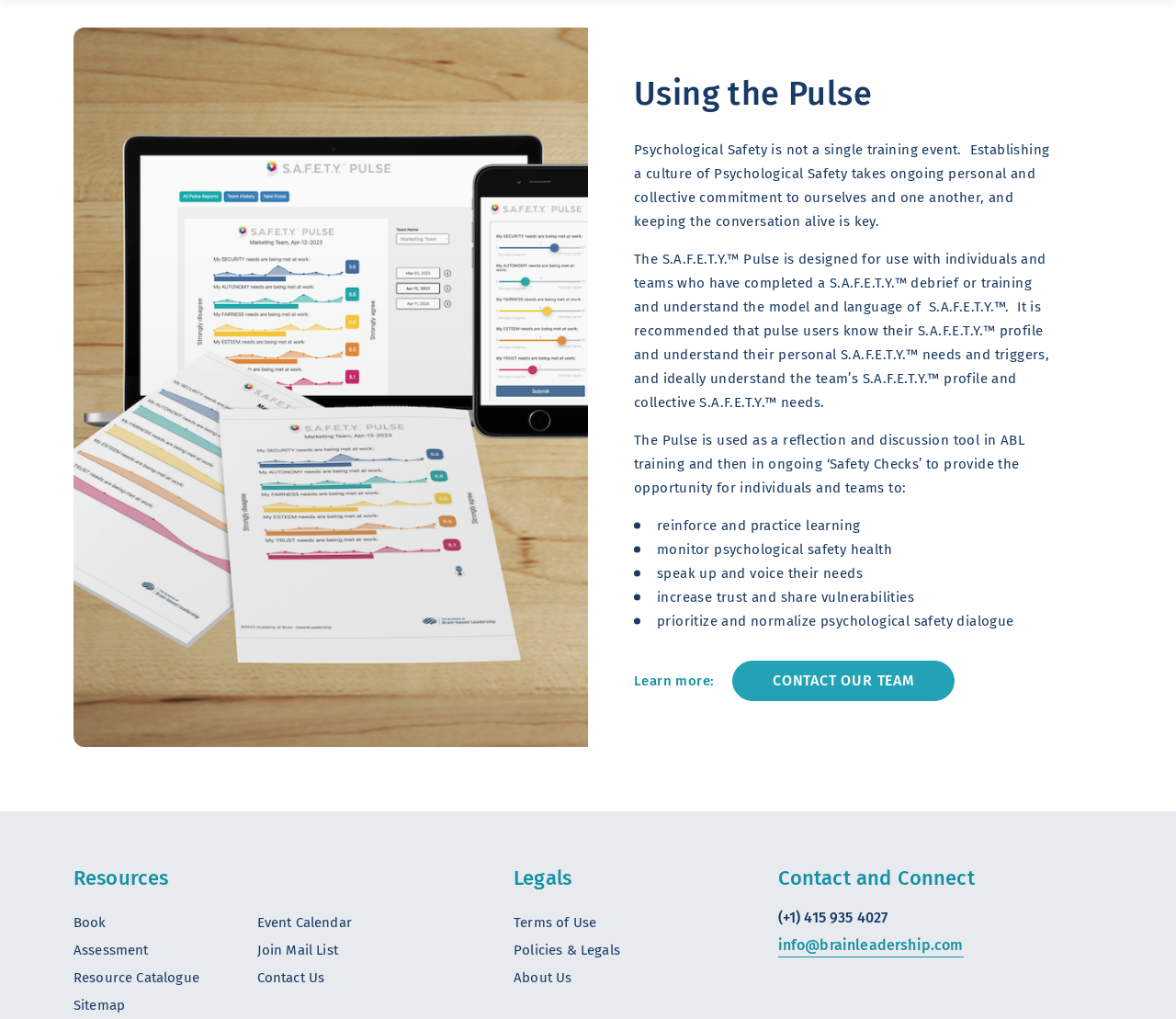What is the purpose of the S.A.F.E.T.Y. Pulse?
Refer to the image and provide a thorough answer to the question.

The S.A.F.E.T.Y. Pulse is designed for use with individuals and teams who have completed a S.A.F.E.T.Y. debrief or training and understand the model and language of S.A.F.E.T.Y. It is used as a reflection and discussion tool in ABL training and then in ongoing ‘Safety Checks’ to provide the opportunity for individuals and teams to reinforce and practice learning, monitor psychological safety health, speak up and voice their needs, increase trust and share vulnerabilities, and prioritize and normalize psychological safety dialogue.